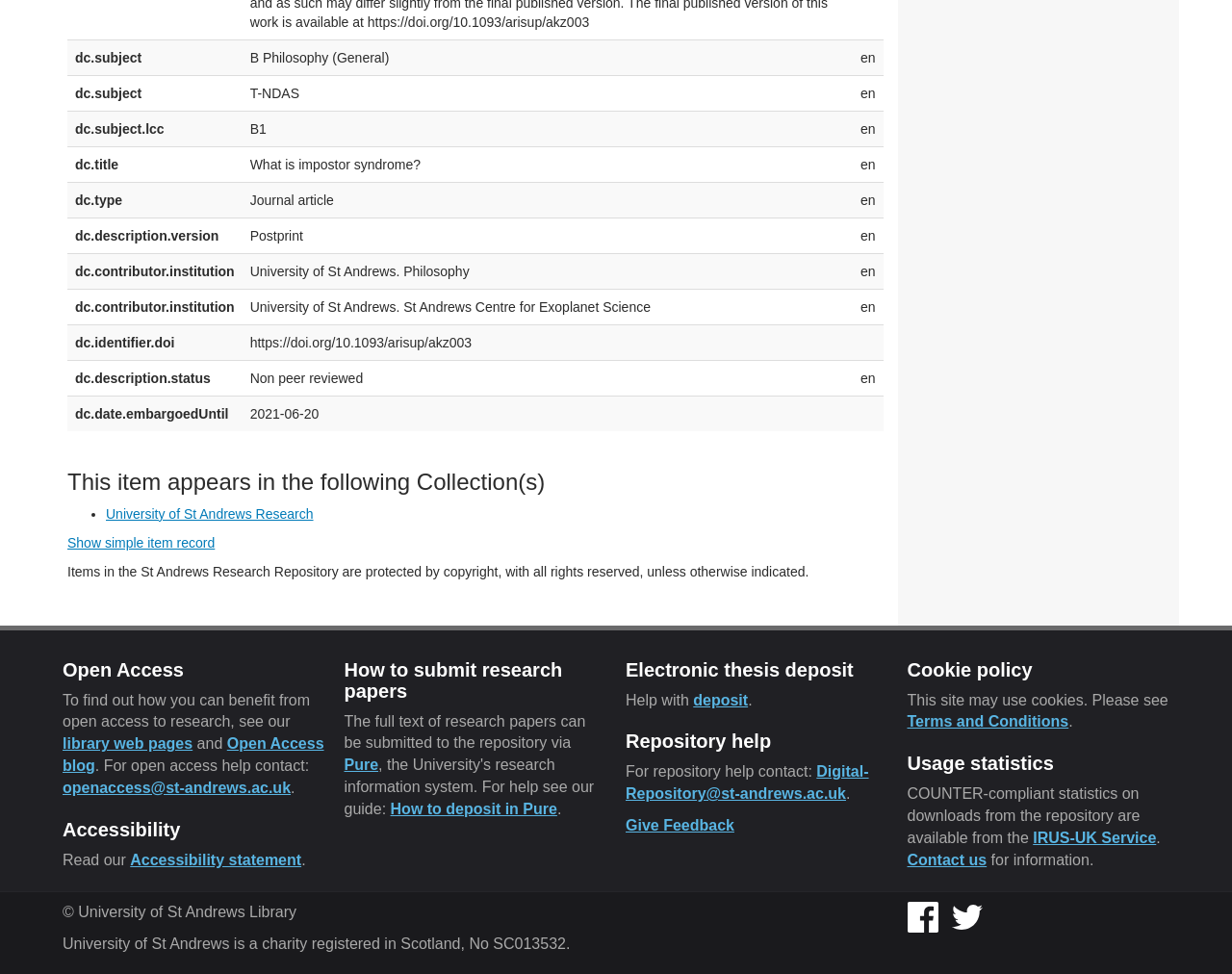What is the institution of the contributor?
Refer to the image and provide a one-word or short phrase answer.

University of St Andrews